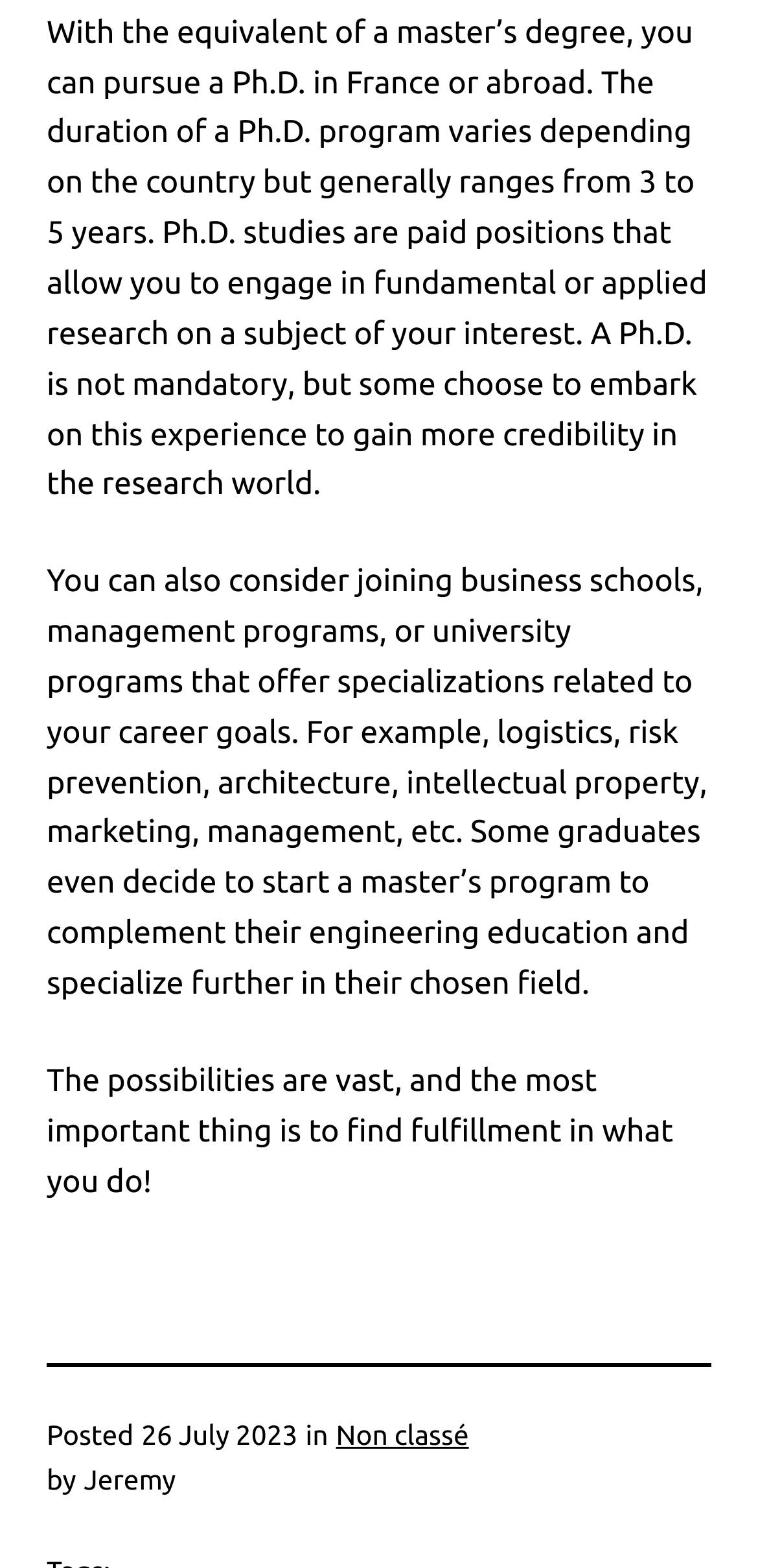Please provide a comprehensive answer to the question based on the screenshot: What is the purpose of the separator element?

The purpose of the separator element is to separate the text, as it is an horizontal separator element with no text, used to divide the text into sections.